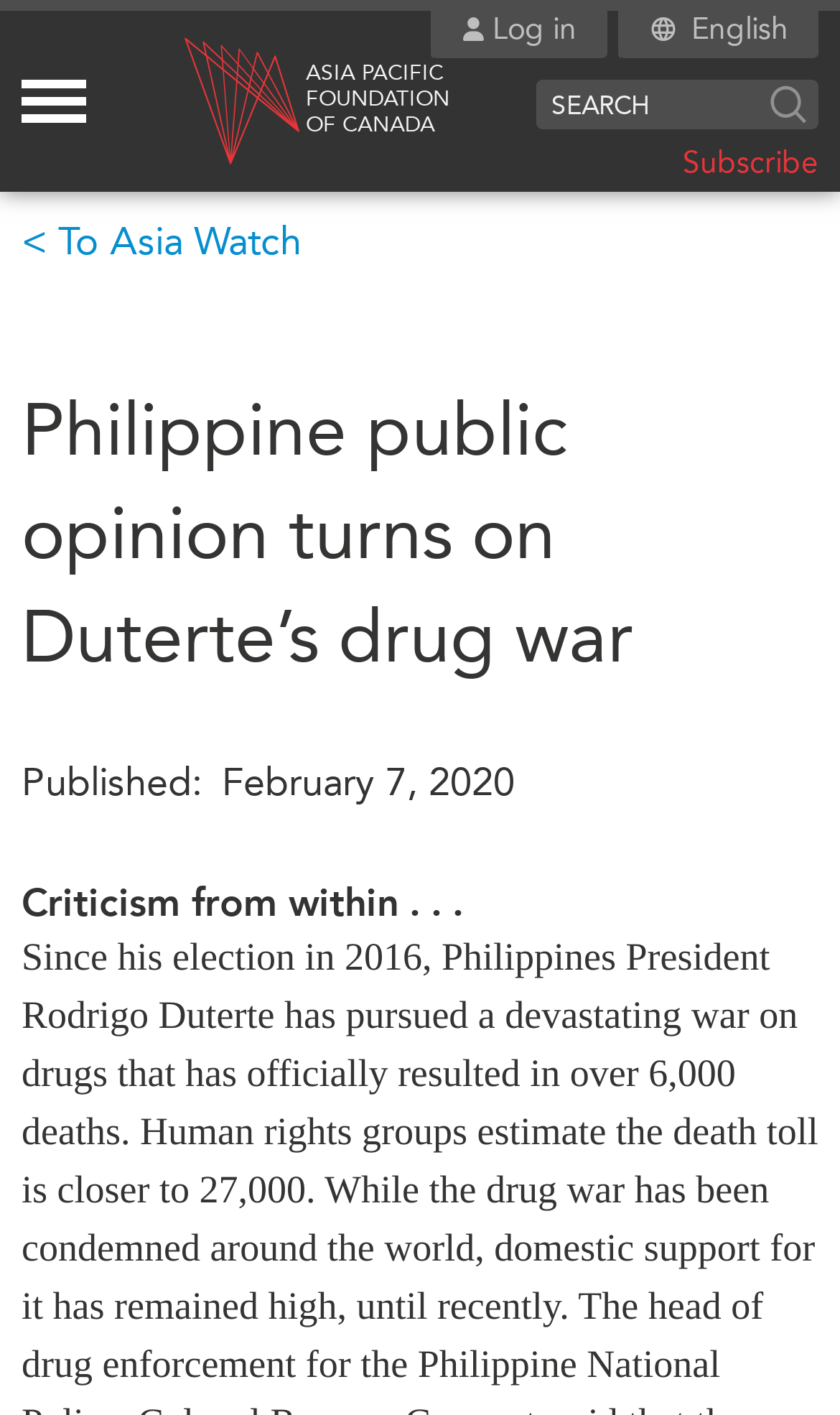Please specify the bounding box coordinates in the format (top-left x, top-left y, bottom-right x, bottom-right y), with values ranging from 0 to 1. Identify the bounding box for the UI component described as follows: 繁體中文

None